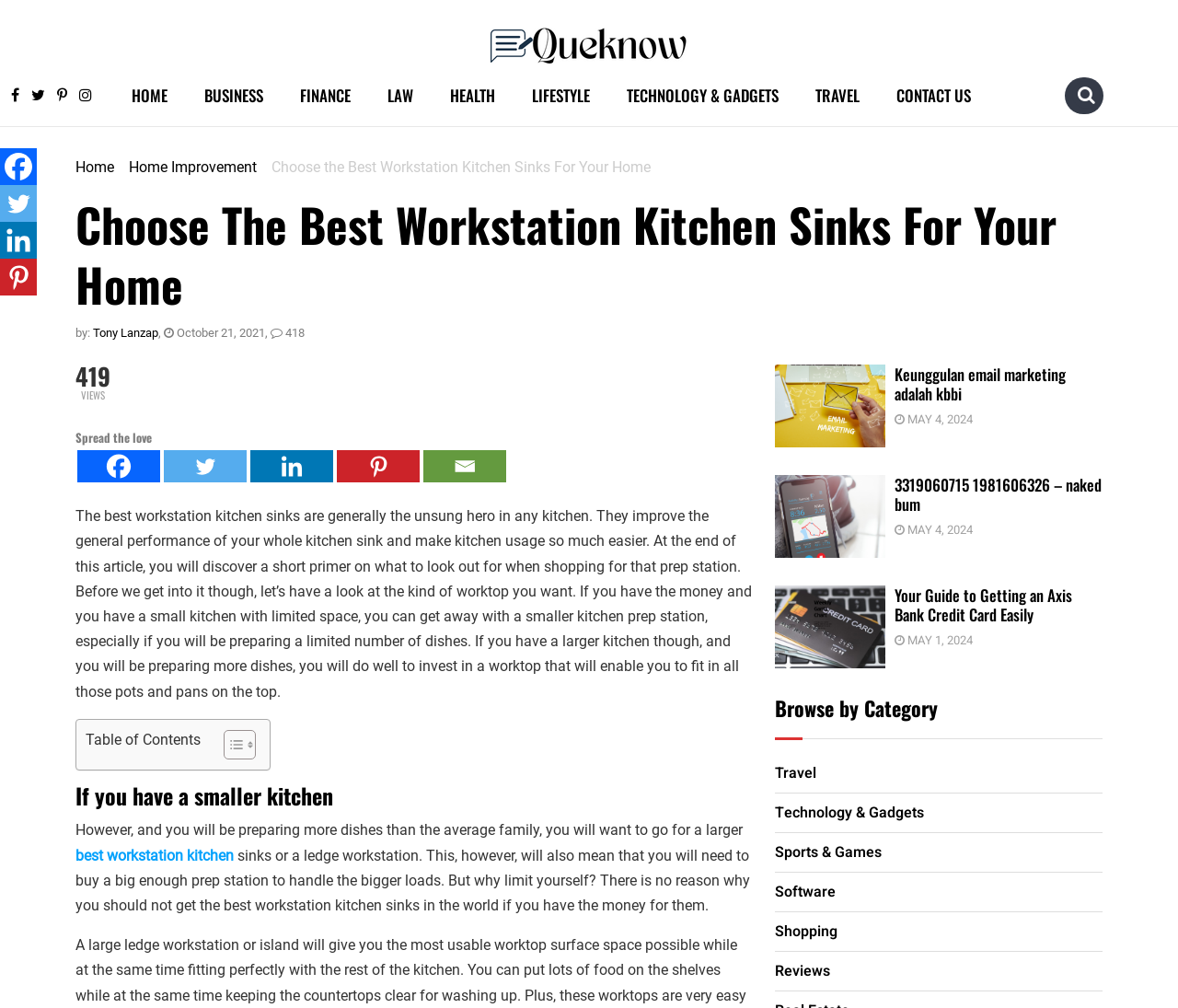Please determine the bounding box coordinates of the clickable area required to carry out the following instruction: "Click on the Queknow Logo". The coordinates must be four float numbers between 0 and 1, represented as [left, top, right, bottom].

[0.416, 0.034, 0.584, 0.053]